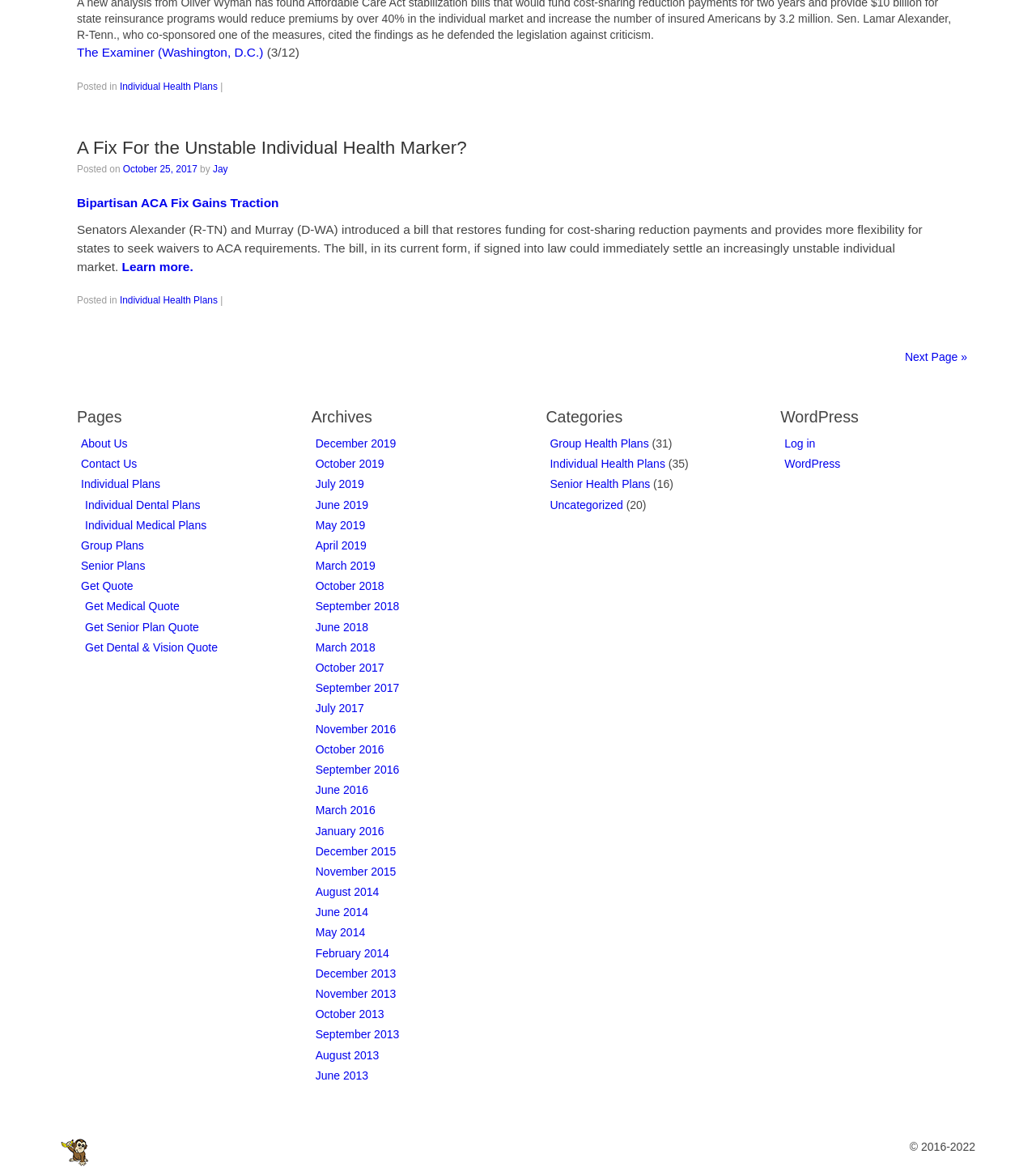Given the element description, predict the bounding box coordinates in the format (top-left x, top-left y, bottom-right x, bottom-right y). Make sure all values are between 0 and 1. Here is the element description: August 2013

[0.304, 0.895, 0.366, 0.906]